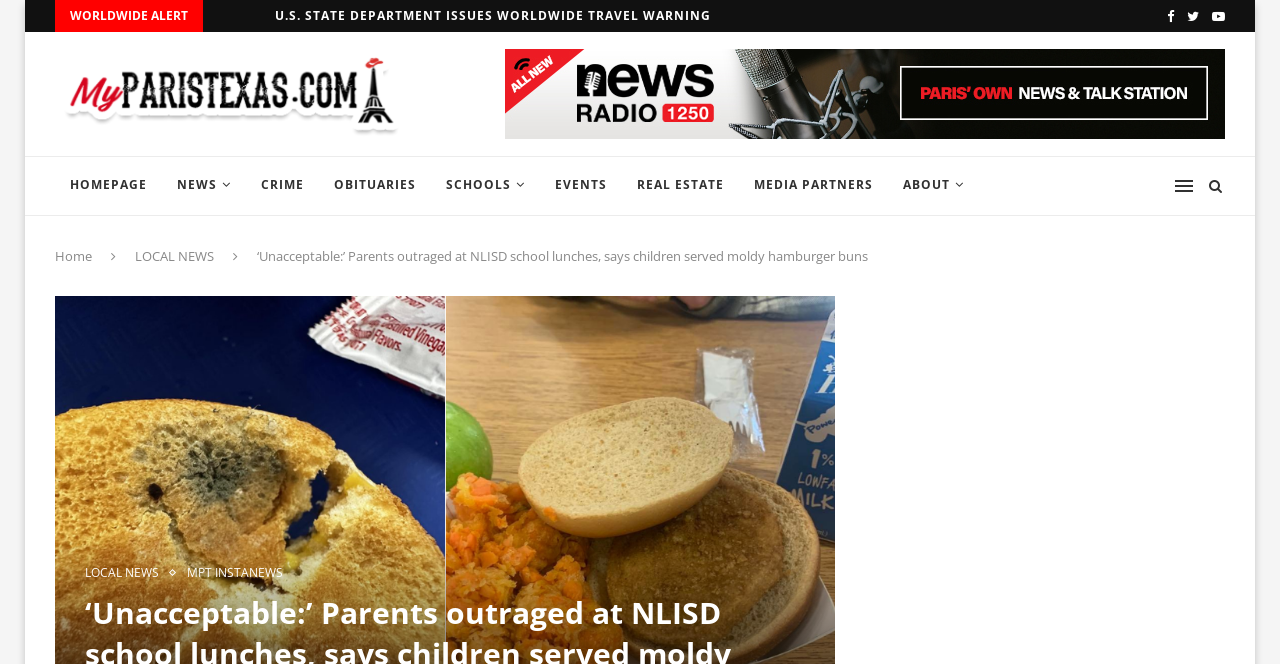What is the alert type mentioned at the top?
Refer to the screenshot and deliver a thorough answer to the question presented.

I found the alert type by looking at the top of the webpage, where I saw a StaticText element with the text 'WORLDWIDE ALERT'.